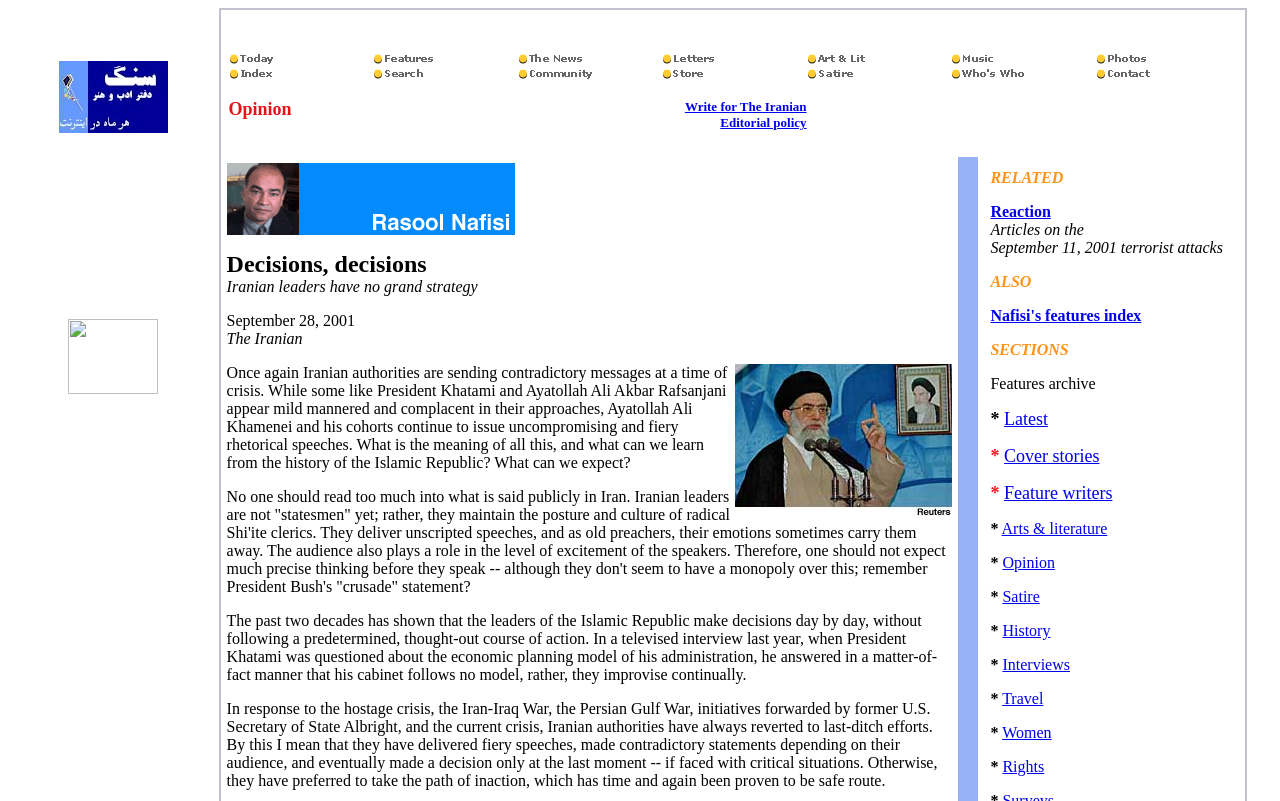Give a concise answer of one word or phrase to the question: 
What is the topic of the opinion section?

Iran